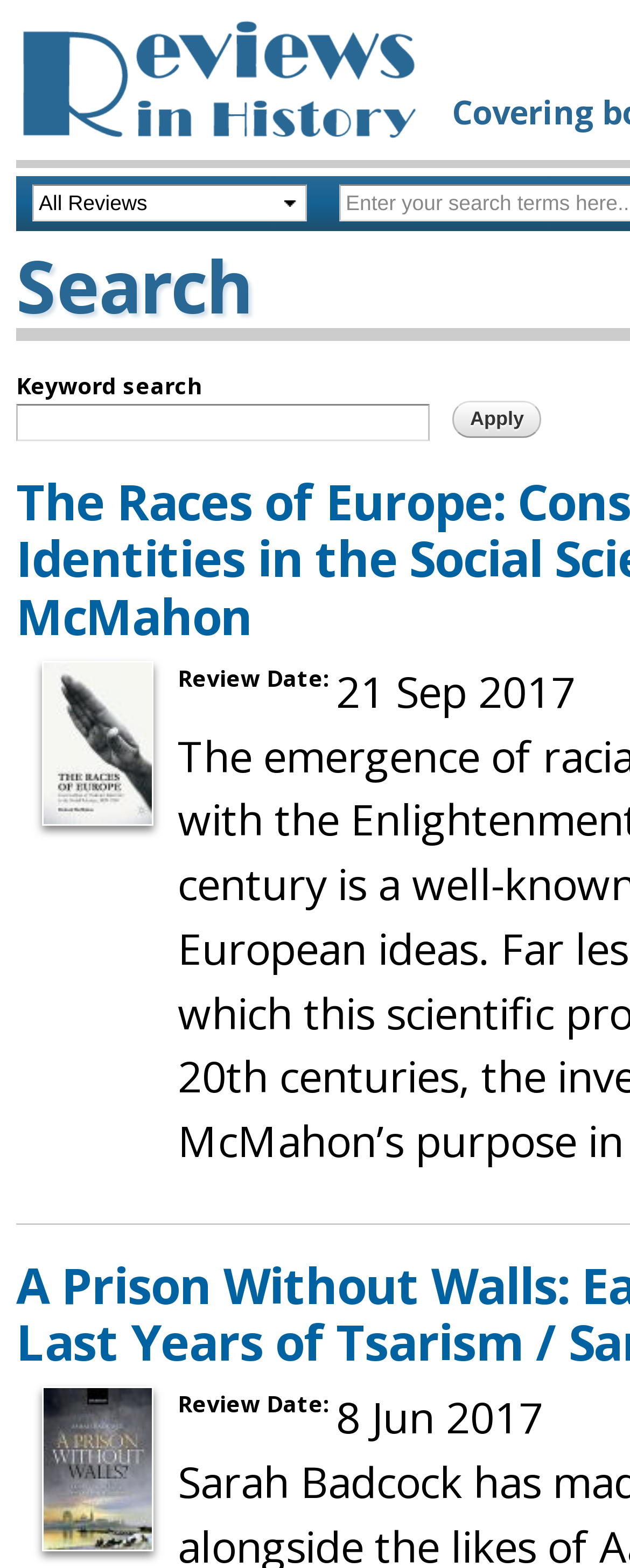What is the logo of this website?
Refer to the screenshot and answer in one word or phrase.

Reviews in History logo